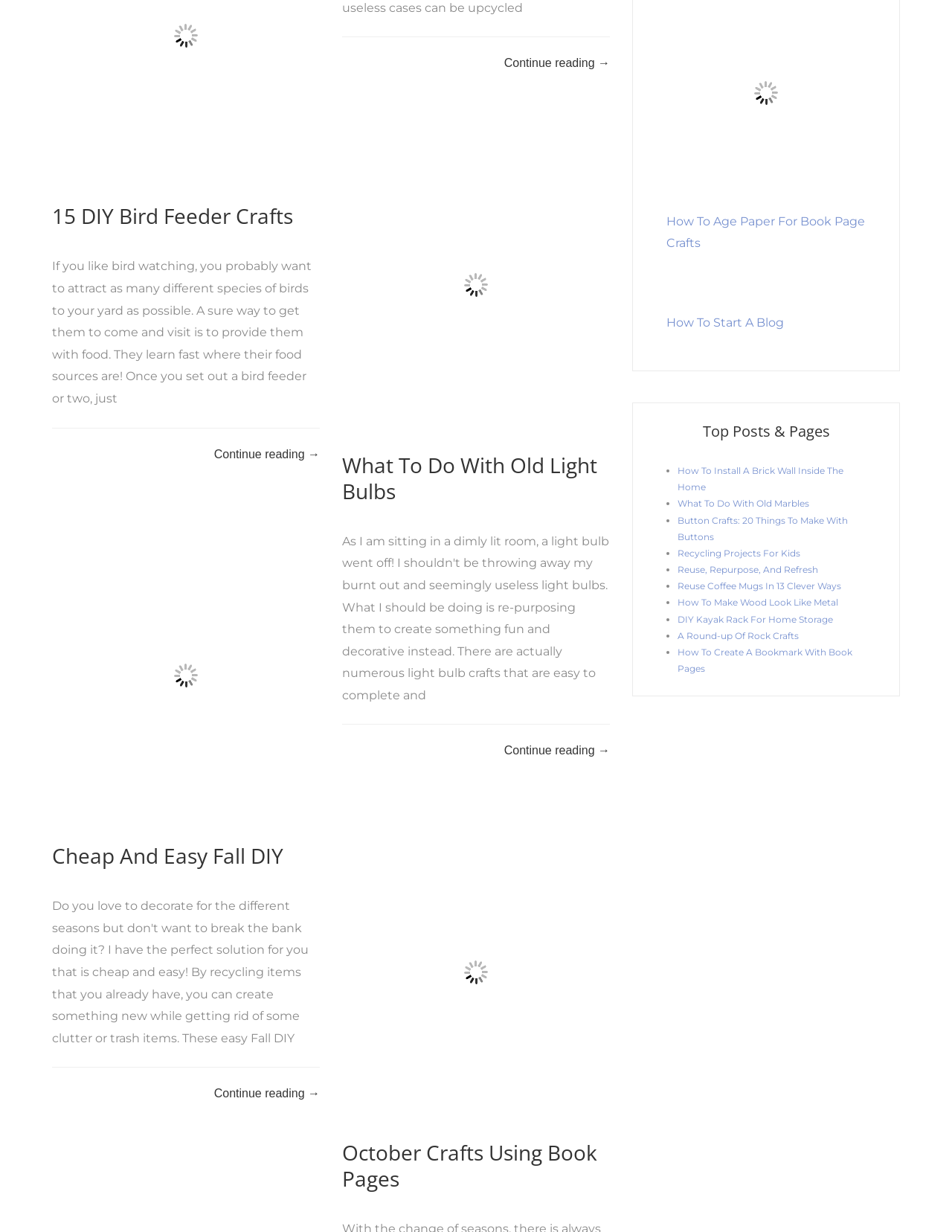Please answer the following question using a single word or phrase: 
What type of crafts are featured in the third article?

Fall DIY